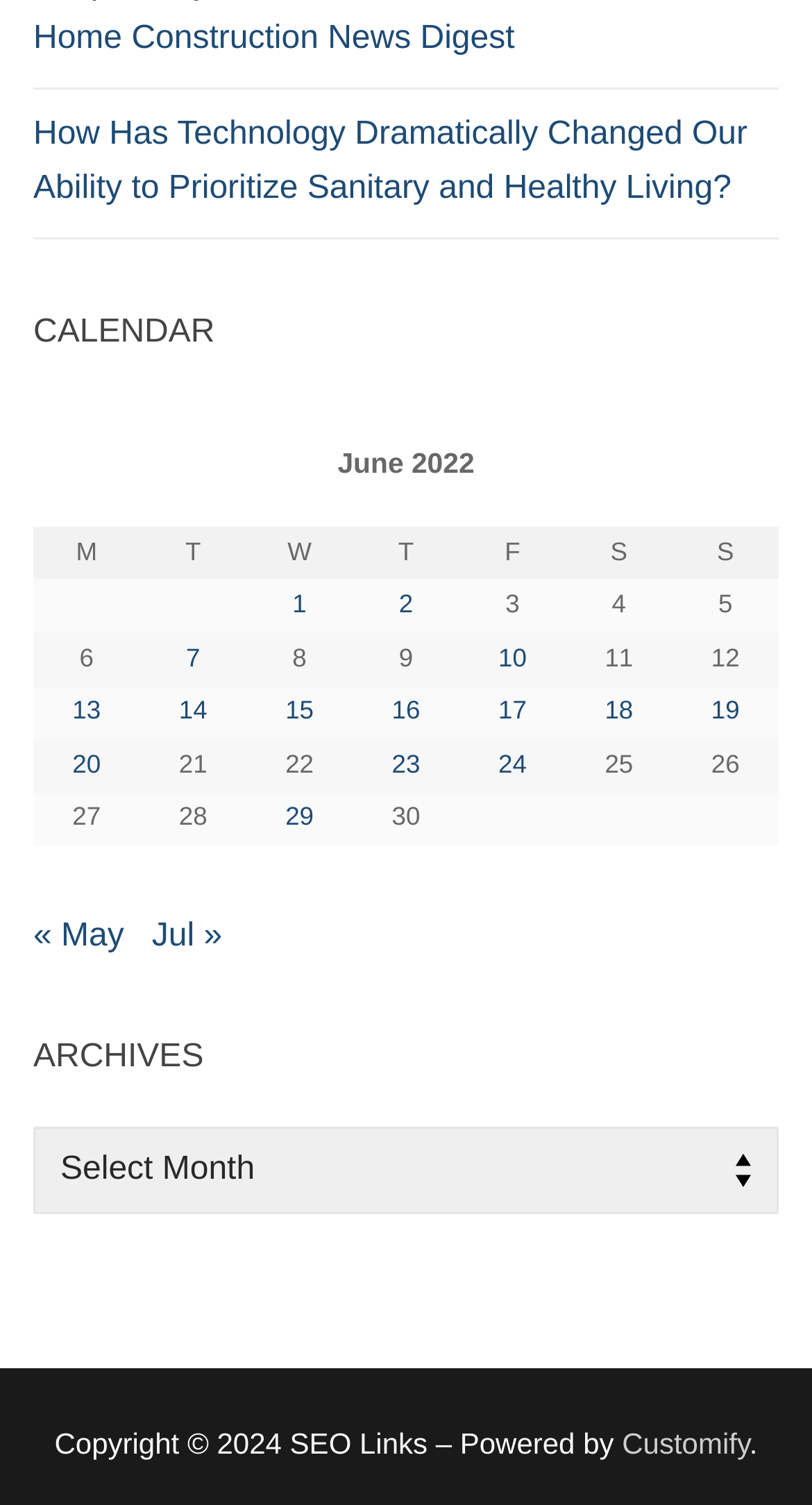Determine the bounding box coordinates for the area you should click to complete the following instruction: "Read about how technology has changed our ability to prioritize sanitary and healthy living".

[0.041, 0.072, 0.959, 0.159]